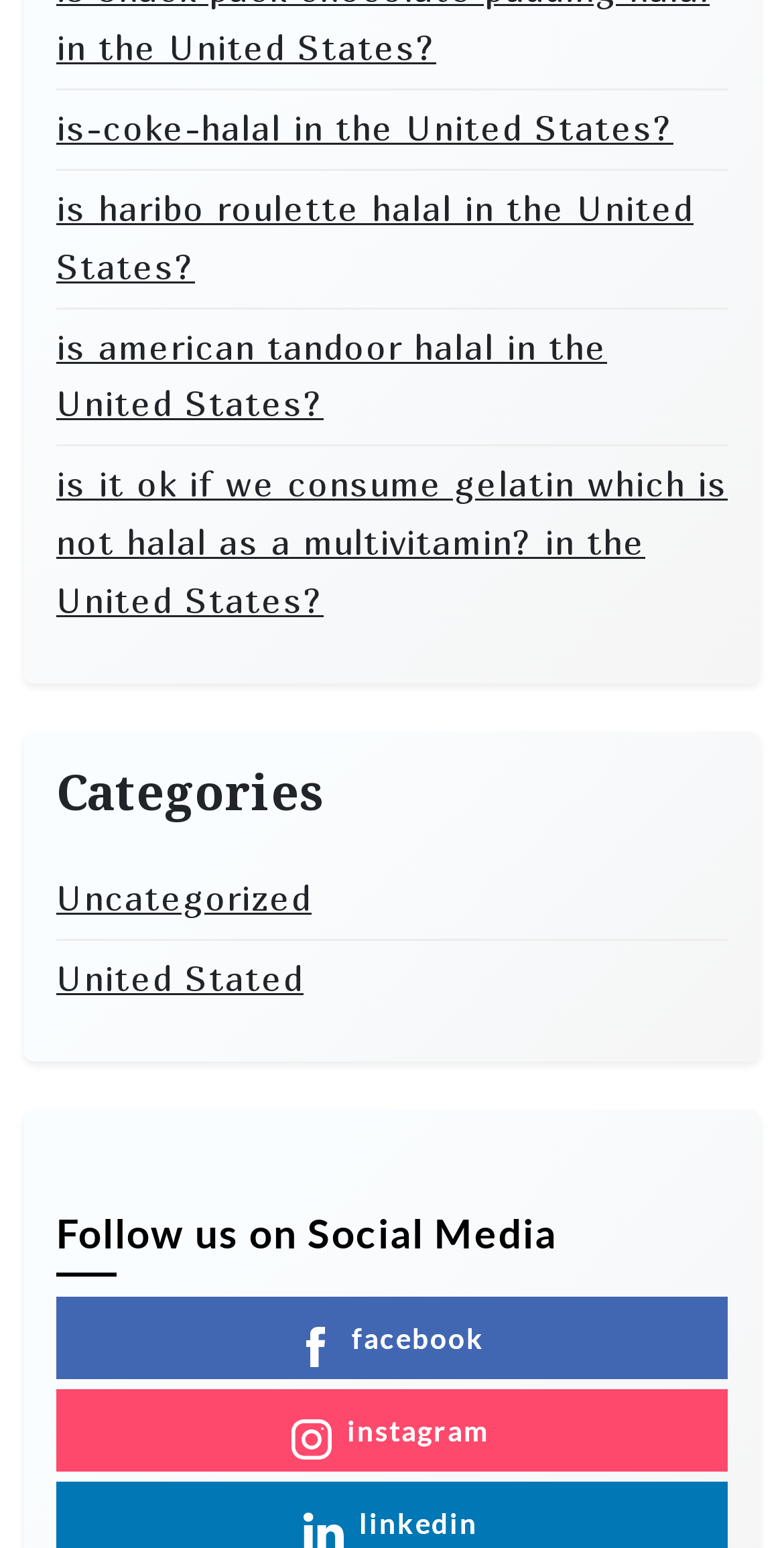Can you determine the bounding box coordinates of the area that needs to be clicked to fulfill the following instruction: "Visit the Facebook page"?

[0.377, 0.856, 0.428, 0.882]